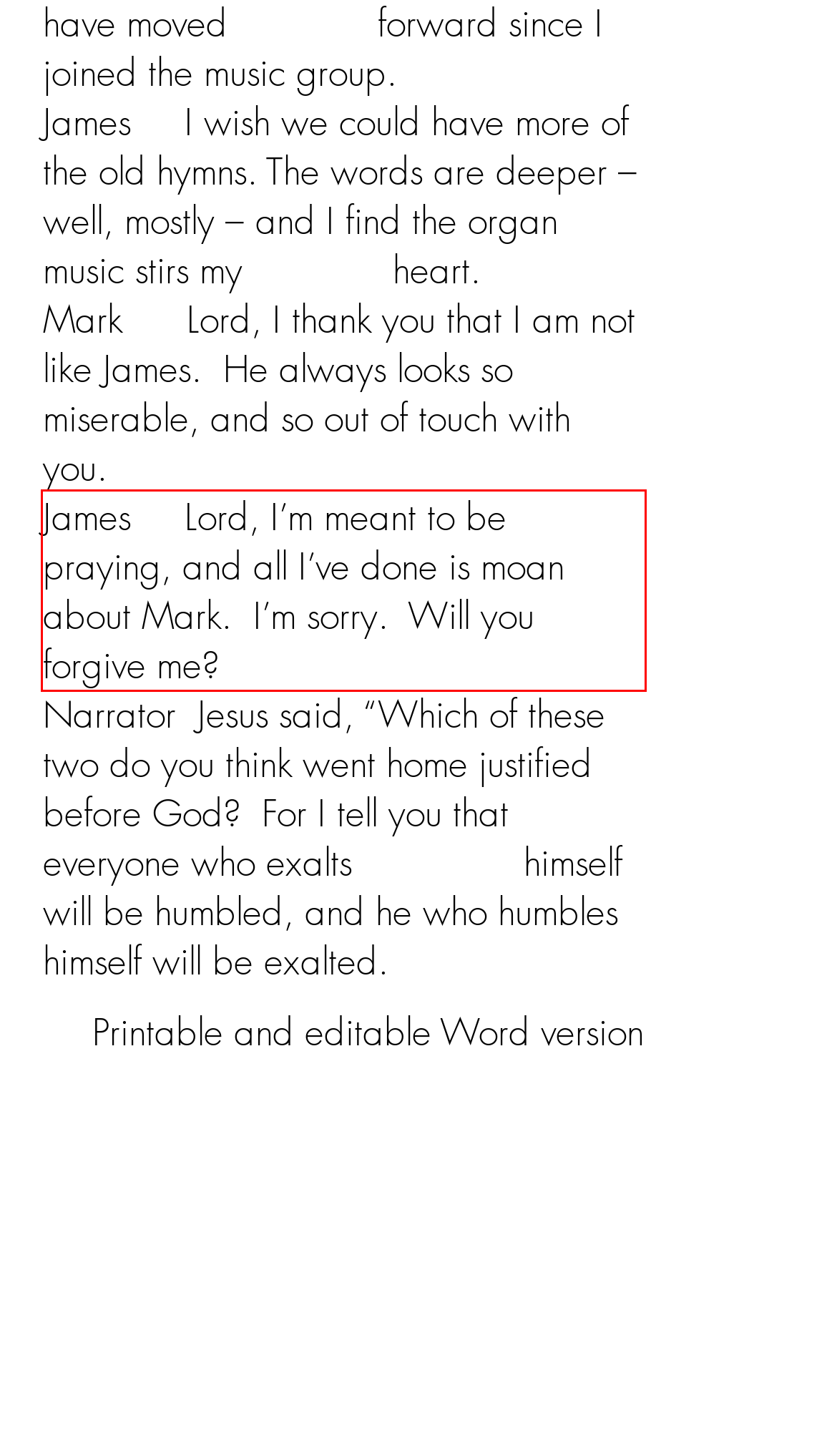From the given screenshot of a webpage, identify the red bounding box and extract the text content within it.

James Lord, I’m meant to be praying, and all I’ve done is moan about Mark. I’m sorry. Will you forgive me?